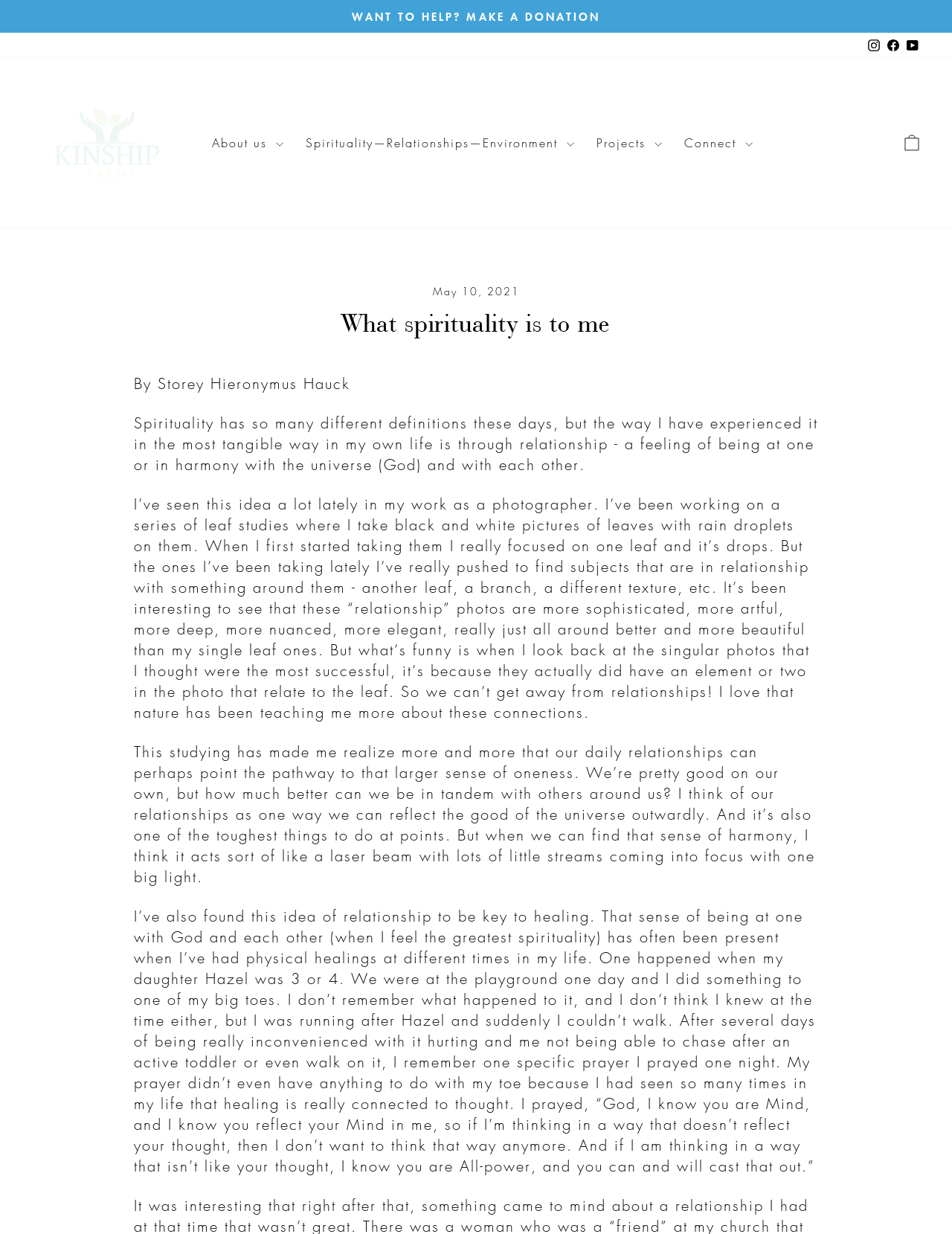Please answer the following question using a single word or phrase: 
What is the topic of the author's writing?

Spirituality